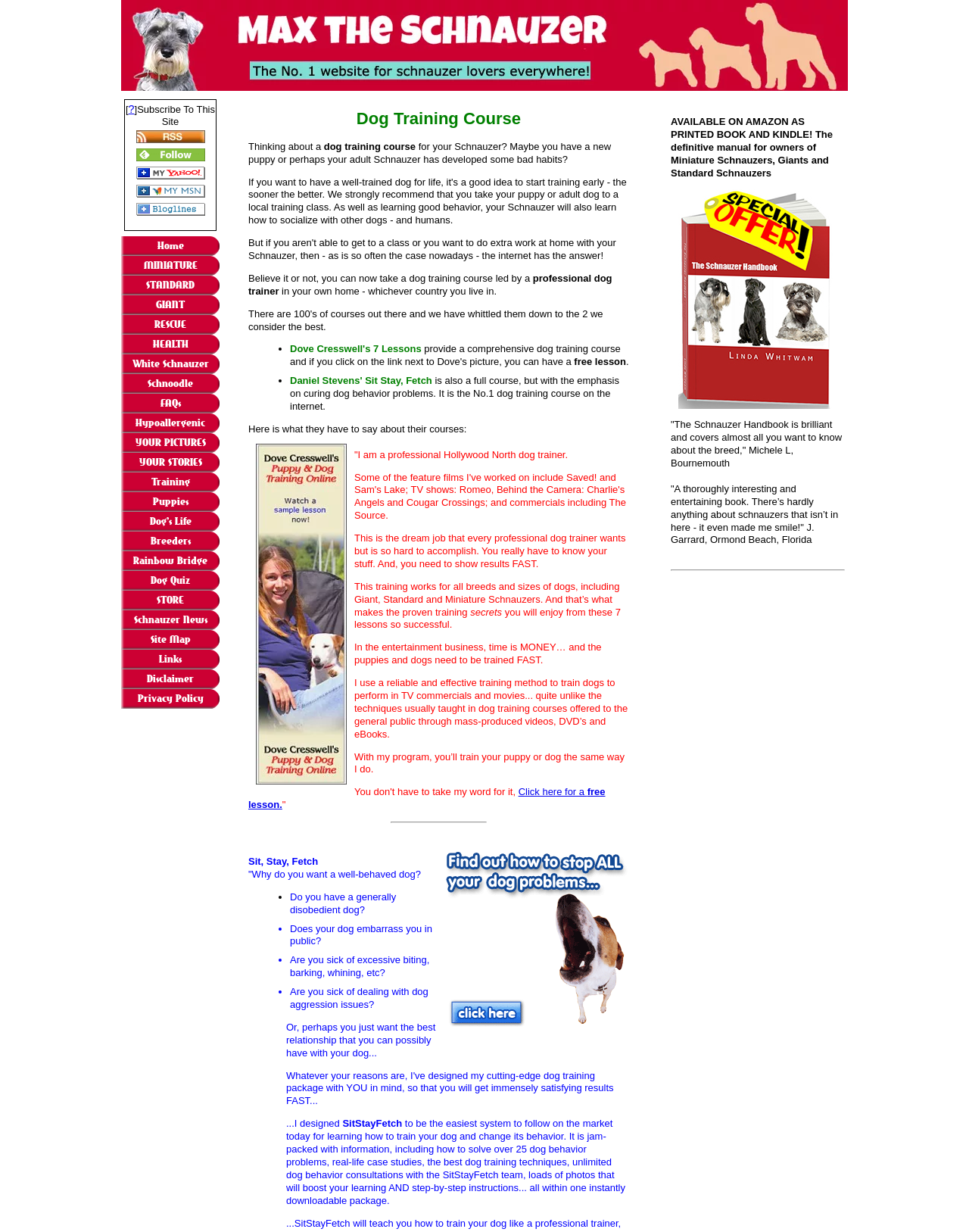Please examine the image and answer the question with a detailed explanation:
How many dog behavior problems are solved in the course?

According to the text, the course solves over 25 dog behavior problems, which is mentioned in the description of the course.